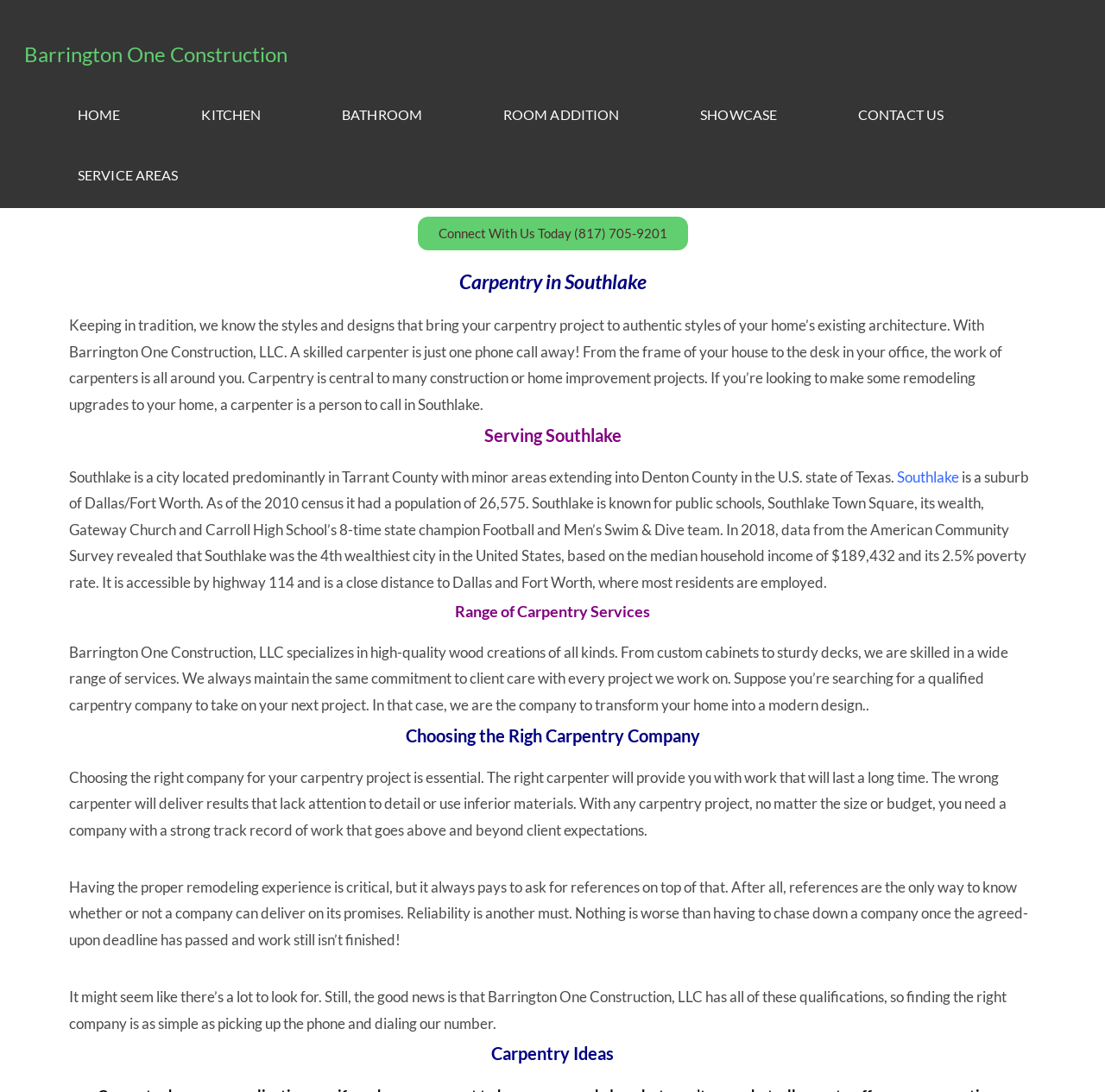Please provide a comprehensive answer to the question based on the screenshot: What is the location served by this company?

The company serves the location of Southlake, which is a city in Texas, as mentioned in the webpage content. The company's address and contact information are not explicitly mentioned, but it is clear that they operate in Southlake and surrounding areas.